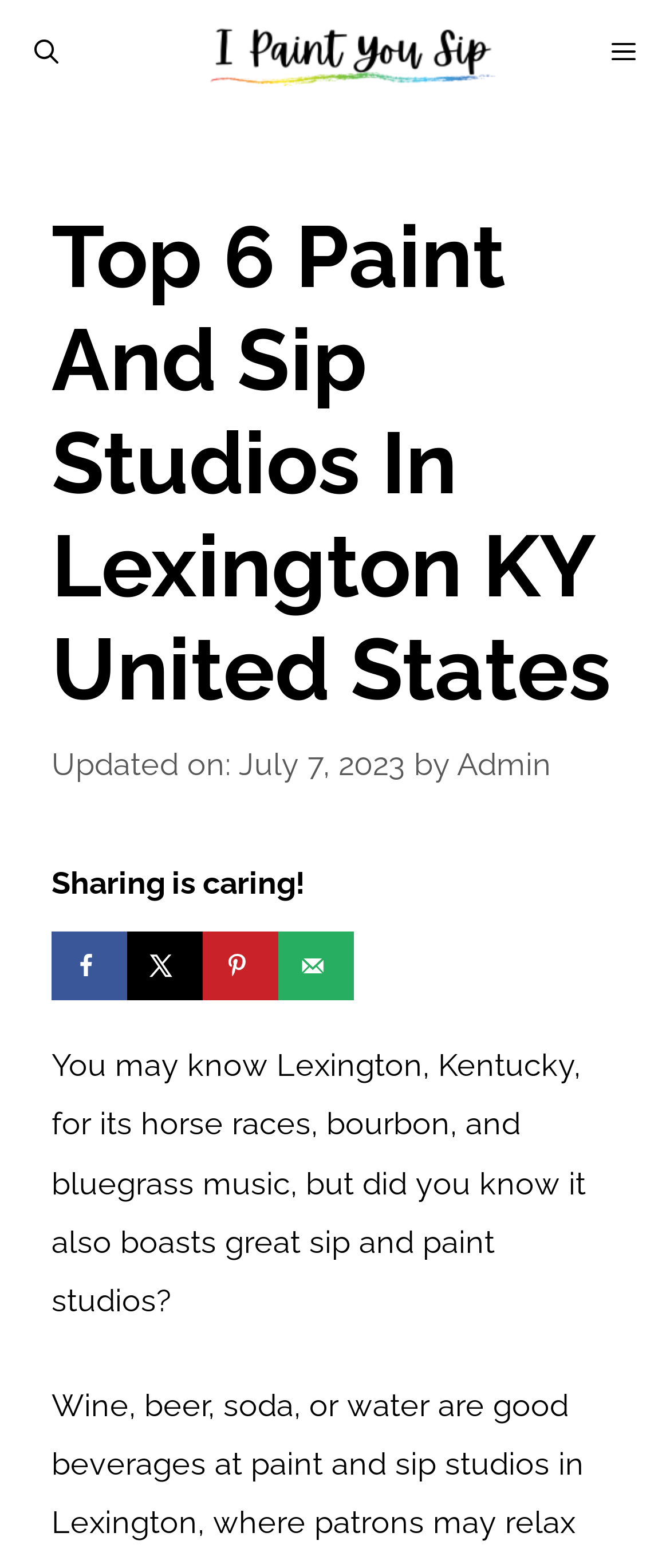Please determine the bounding box coordinates for the UI element described as: "title="I Paint You Sip"".

[0.312, 0.0, 0.739, 0.066]